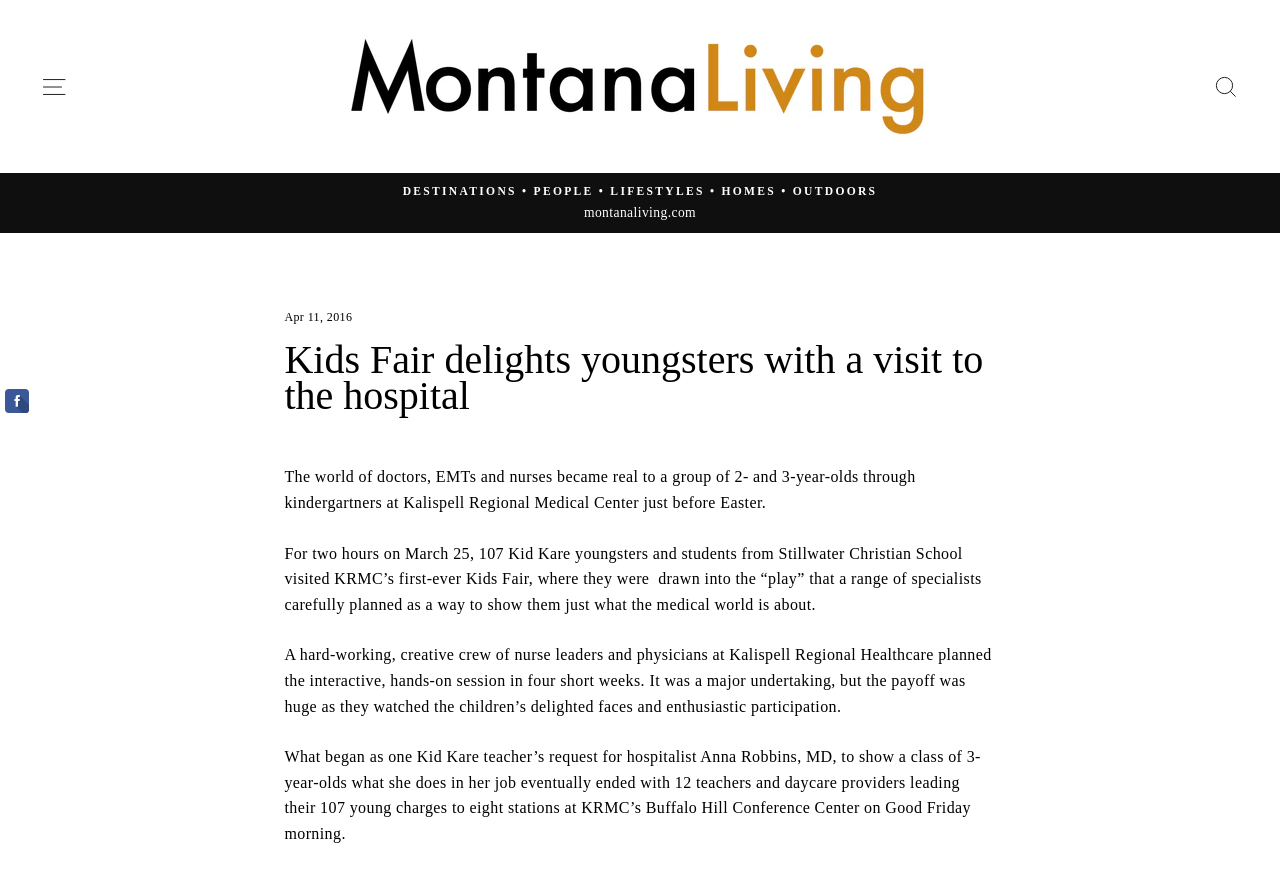Calculate the bounding box coordinates for the UI element based on the following description: "alt="Sports X Play"". Ensure the coordinates are four float numbers between 0 and 1, i.e., [left, top, right, bottom].

None